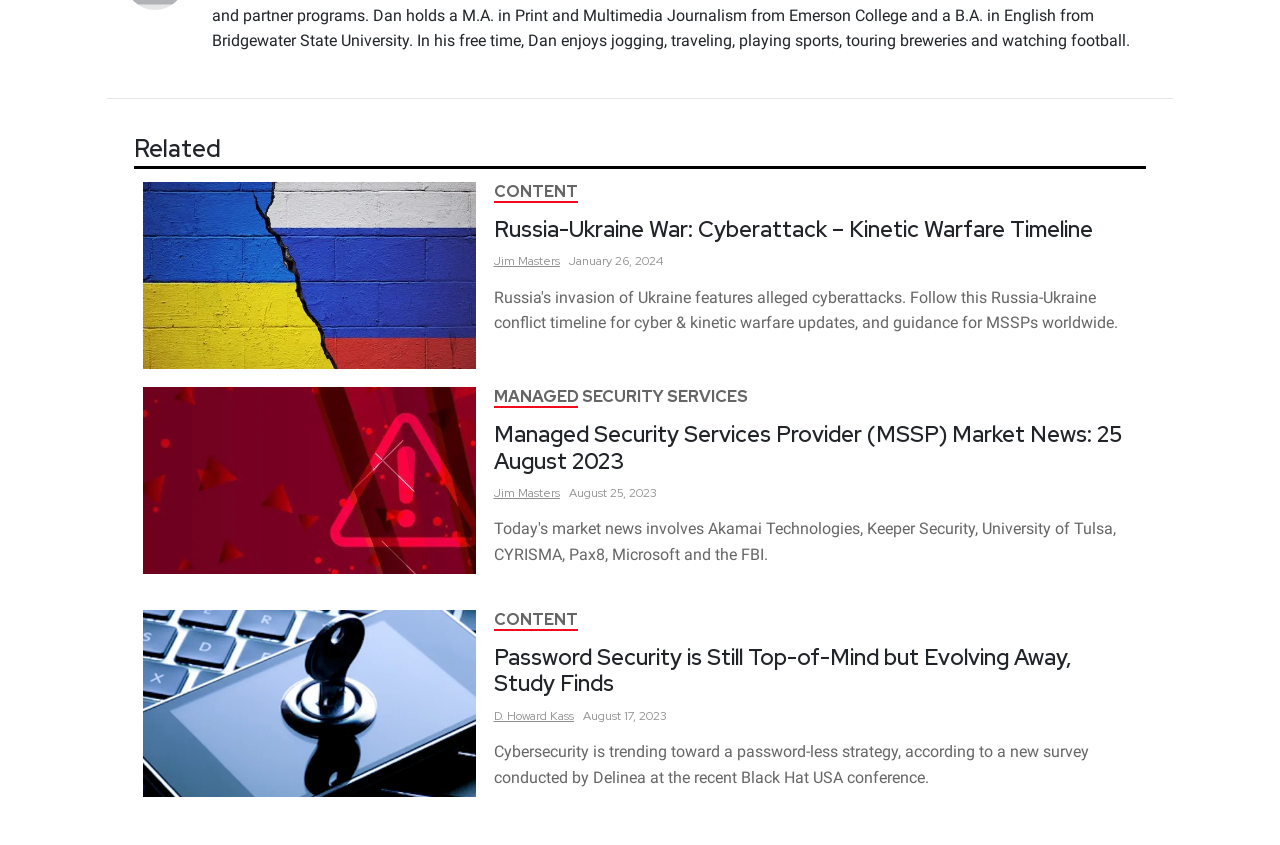Identify the bounding box coordinates of the section to be clicked to complete the task described by the following instruction: "Click on 'Russia-Ukraine War: Cyberattack – Kinetic Warfare Timeline'". The coordinates should be four float numbers between 0 and 1, formatted as [left, top, right, bottom].

[0.386, 0.257, 0.889, 0.288]